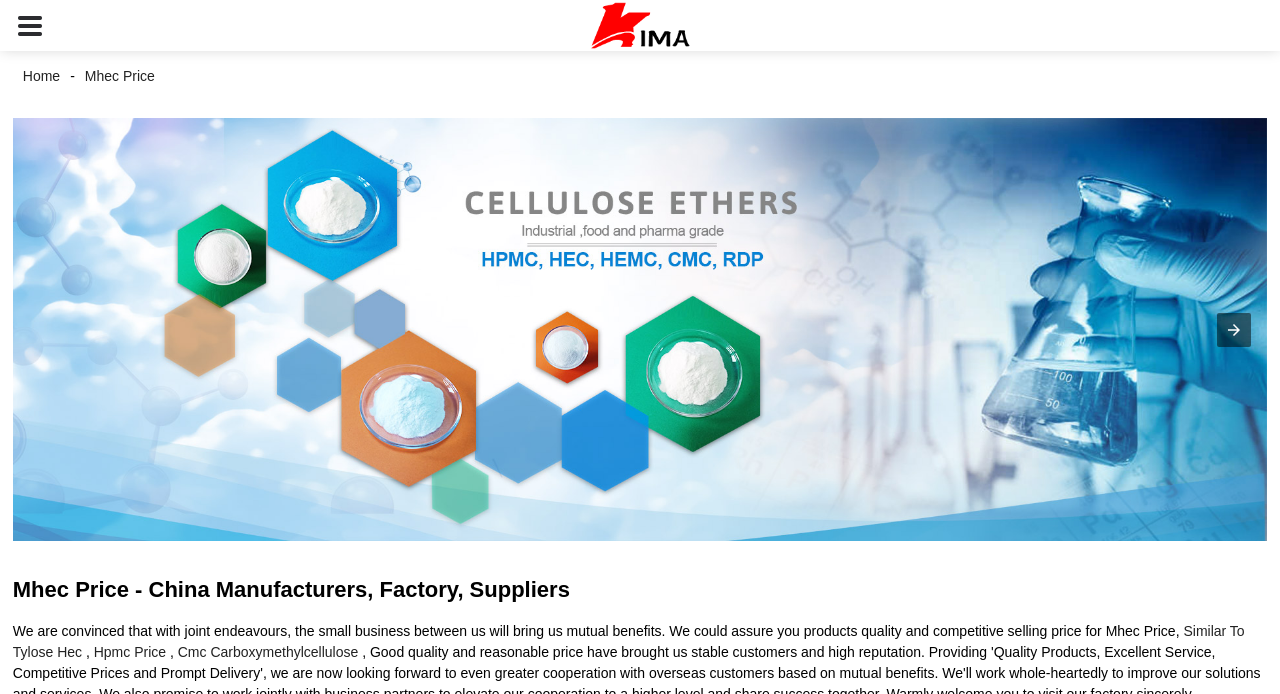Please locate and generate the primary heading on this webpage.

Mhec Price - China Manufacturers, Factory, Suppliers